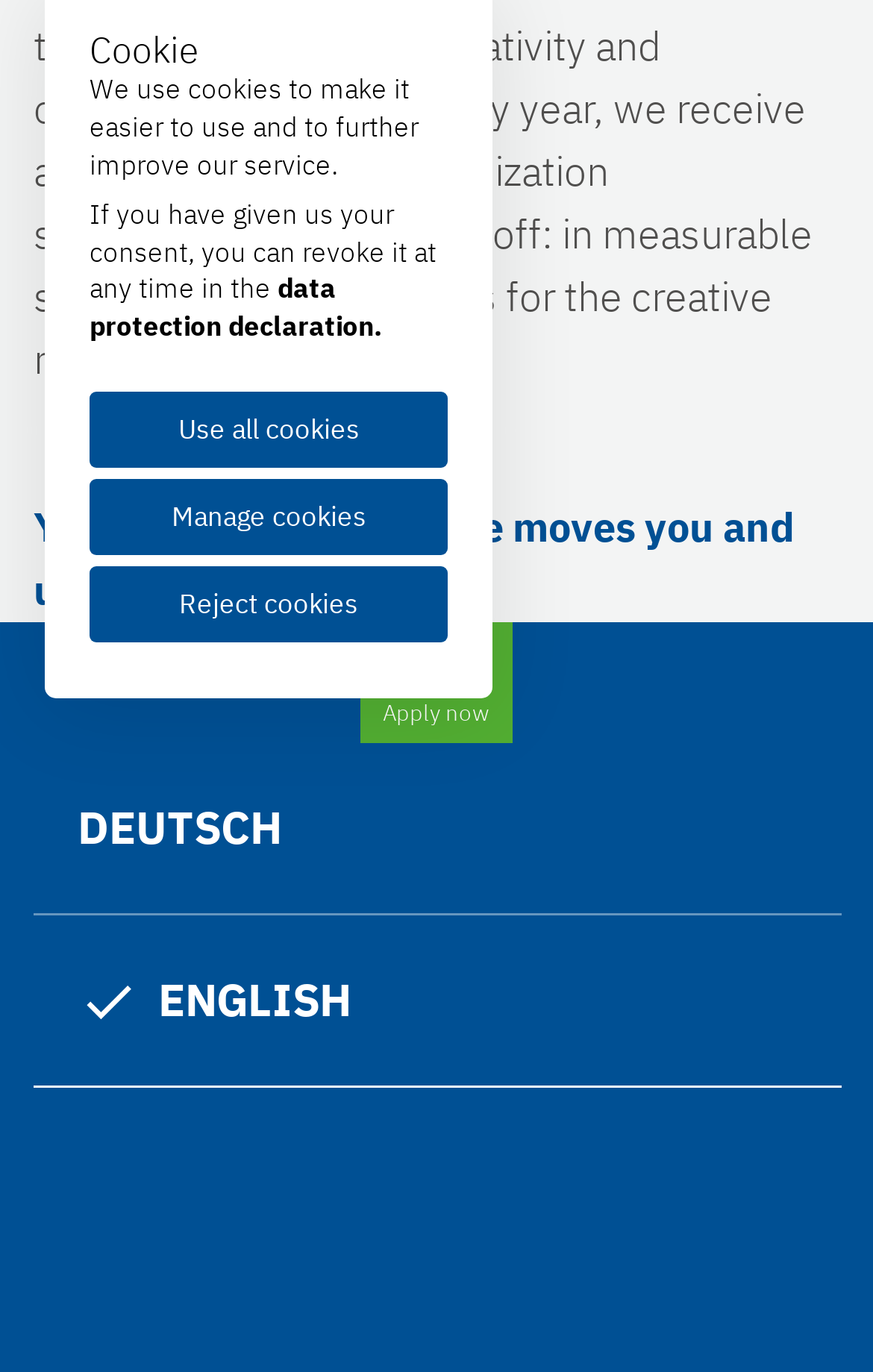Please specify the bounding box coordinates in the format (top-left x, top-left y, bottom-right x, bottom-right y), with all values as floating point numbers between 0 and 1. Identify the bounding box of the UI element described by: Use all cookies

[0.103, 0.285, 0.513, 0.341]